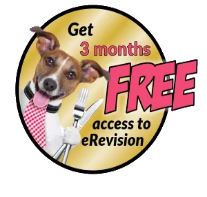Answer the question in one word or a short phrase:
What is the background color of the image?

Shiny gold